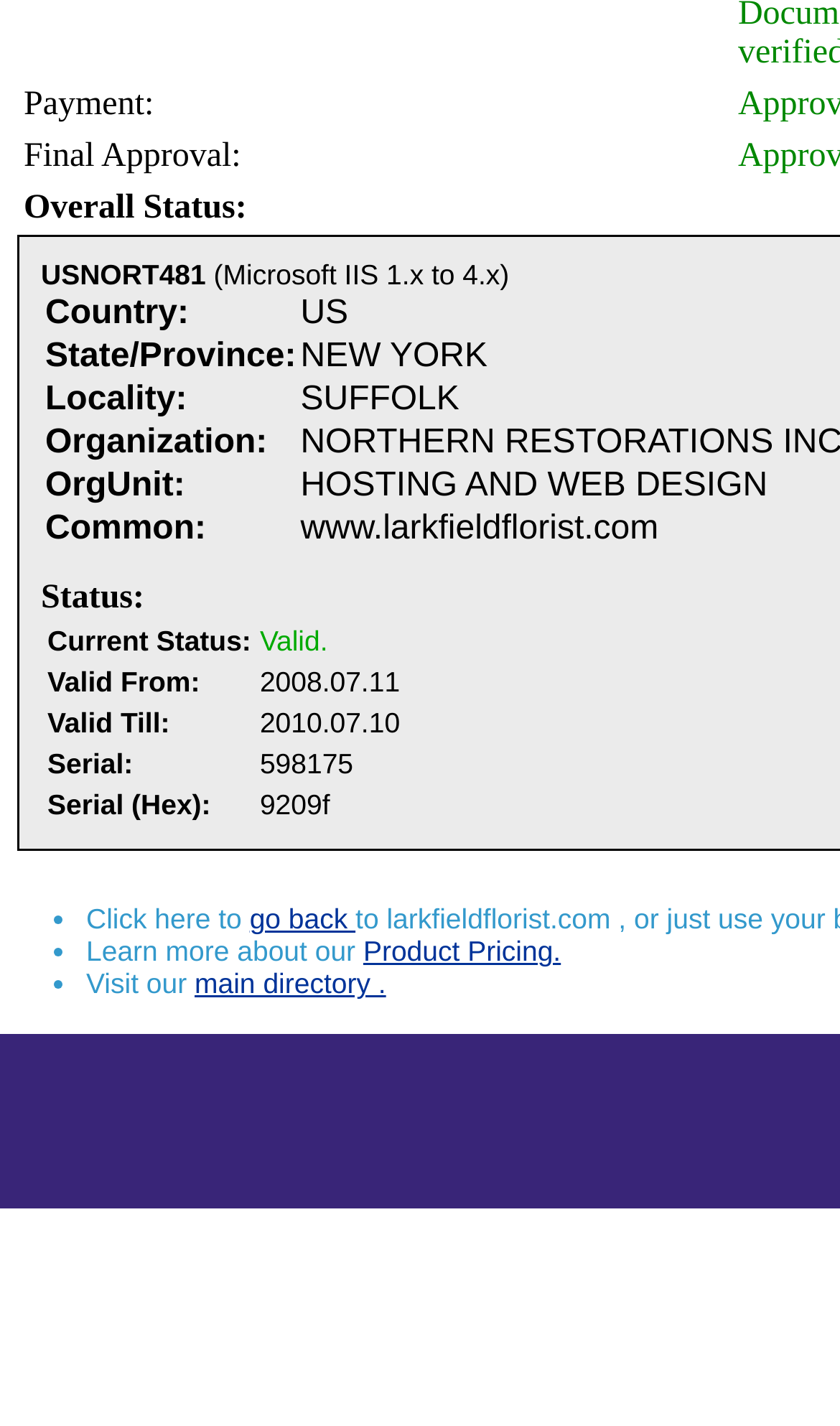Find the UI element described as: "Product Pricing." and predict its bounding box coordinates. Ensure the coordinates are four float numbers between 0 and 1, [left, top, right, bottom].

[0.432, 0.656, 0.668, 0.679]